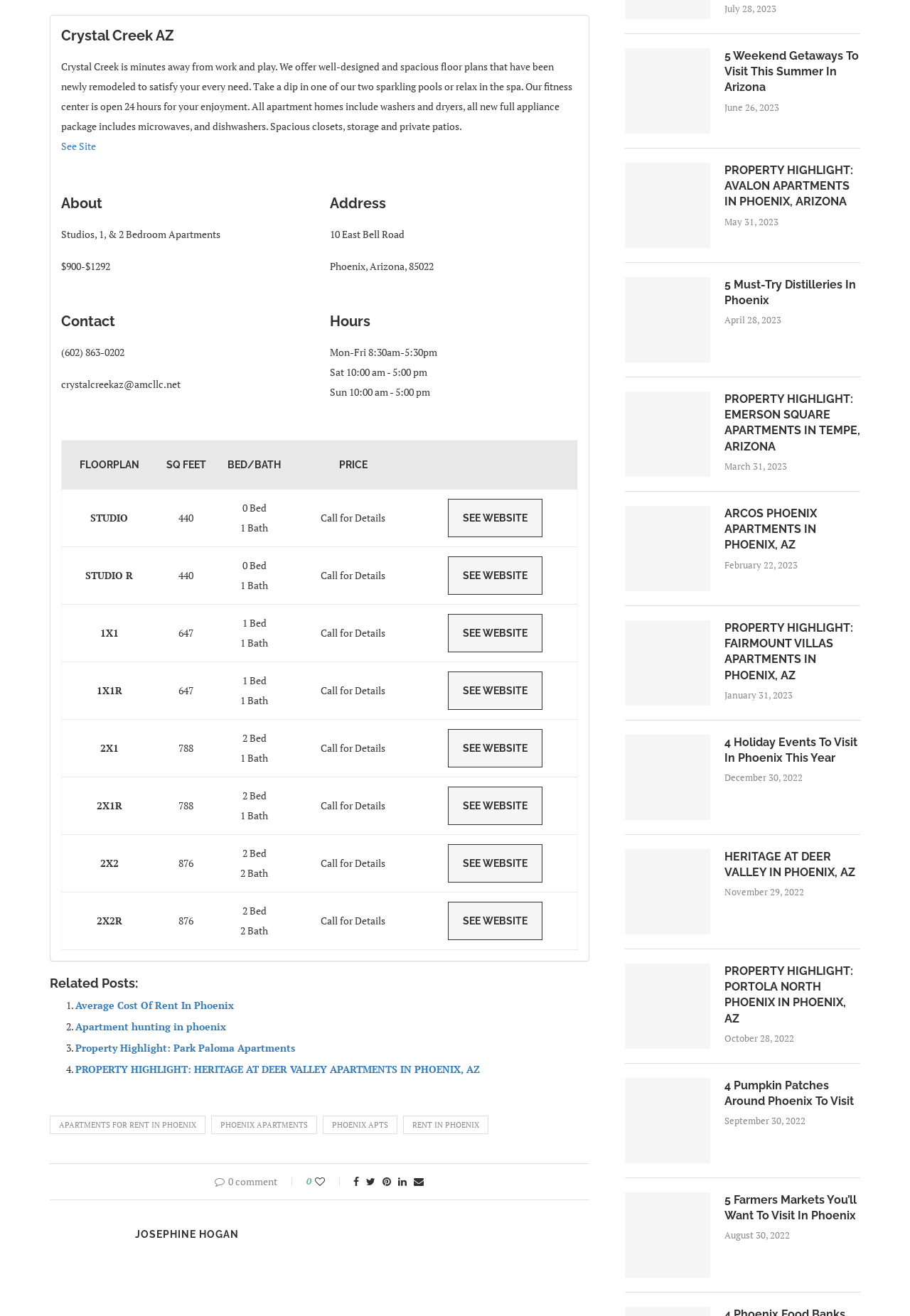Locate the bounding box coordinates of the element you need to click to accomplish the task described by this instruction: "Click See Site".

[0.067, 0.106, 0.105, 0.116]